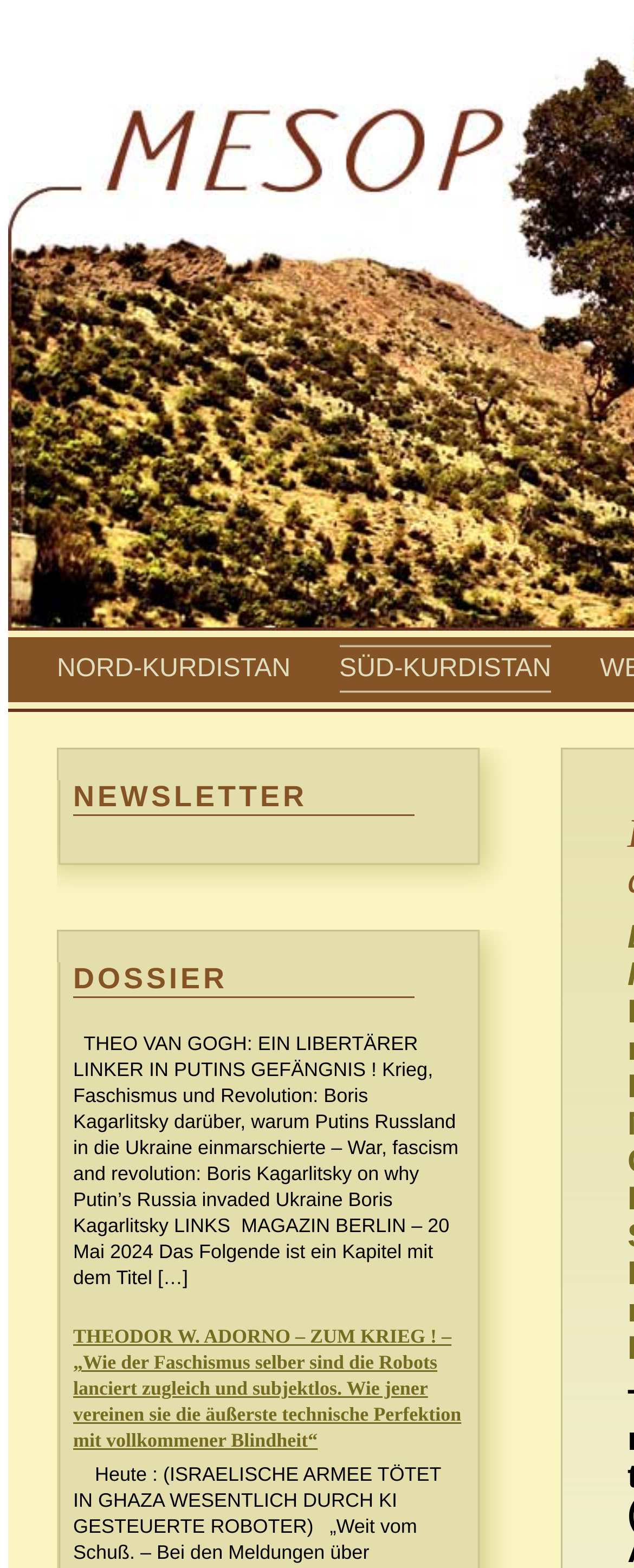What is the main title displayed on this webpage?

Kurdish genocide in European Parliament’s agenda (ARARAT NEWS)